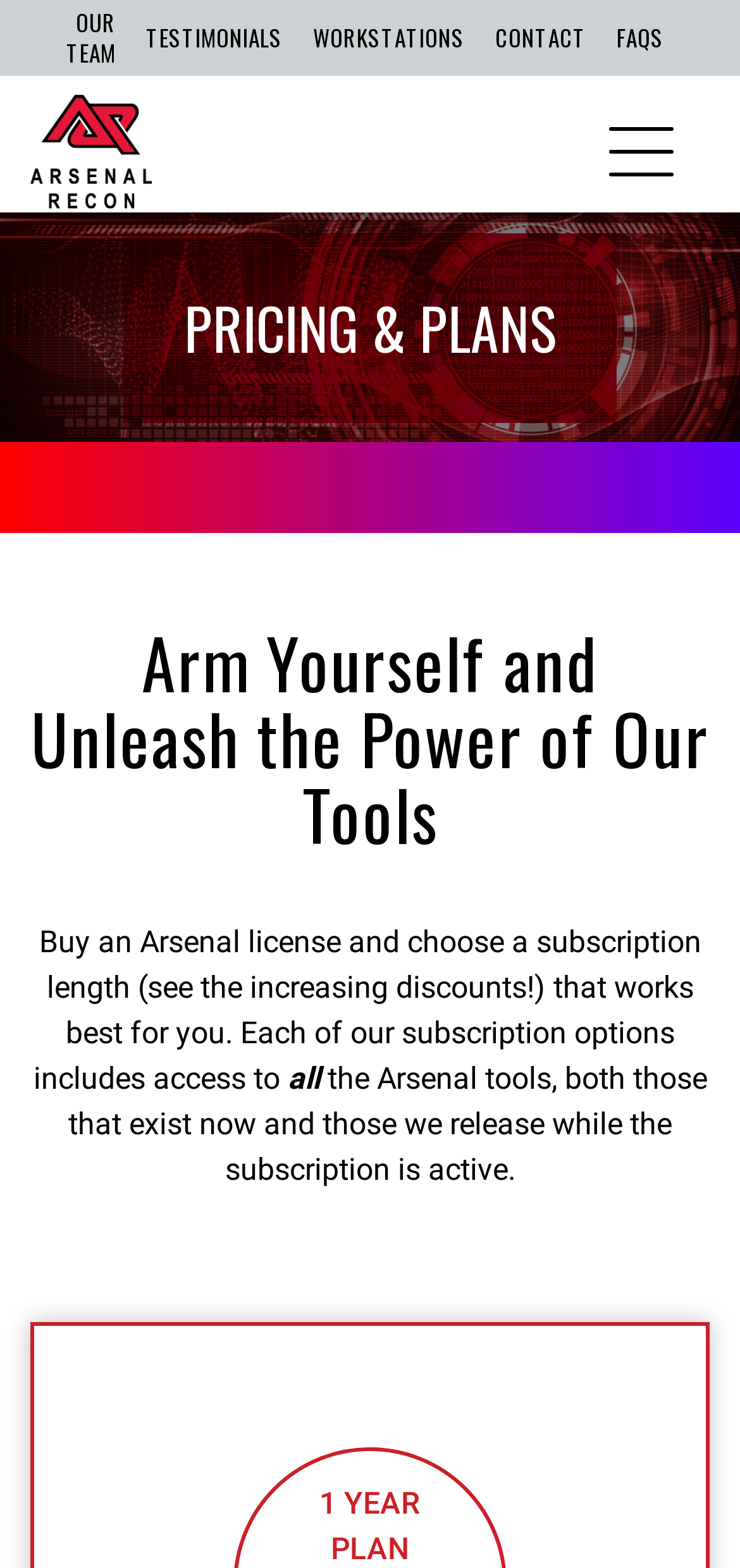Summarize the webpage comprehensively, mentioning all visible components.

The webpage is about Arsenal Recon, a company that offers tools and services. At the top, there is a navigation menu with five links: "OUR TEAM", "TESTIMONIALS", "WORKSTATIONS", "CONTACT", and "FAQS", aligned horizontally and evenly spaced. Below the navigation menu, there is a logo of Arsenal Recon, which is an image with a link to the company's homepage.

To the right of the logo, there is a mobile navigation toggle button, accompanied by a small icon. Below the navigation section, there is a large banner image that spans the entire width of the page, with a heading "PRICING & PLANS" on top of it.

The main content section starts with a heading "Arm Yourself and Unleash the Power of Our Tools", followed by a paragraph of text that explains the benefits of buying an Arsenal license. The text is divided into three sections, with the middle section highlighted in some way, as indicated by the "all" text.

At the bottom of the page, there is a call-to-action section with a "1 YEAR PLAN" option. Overall, the webpage has a clean and organized layout, with clear headings and concise text.